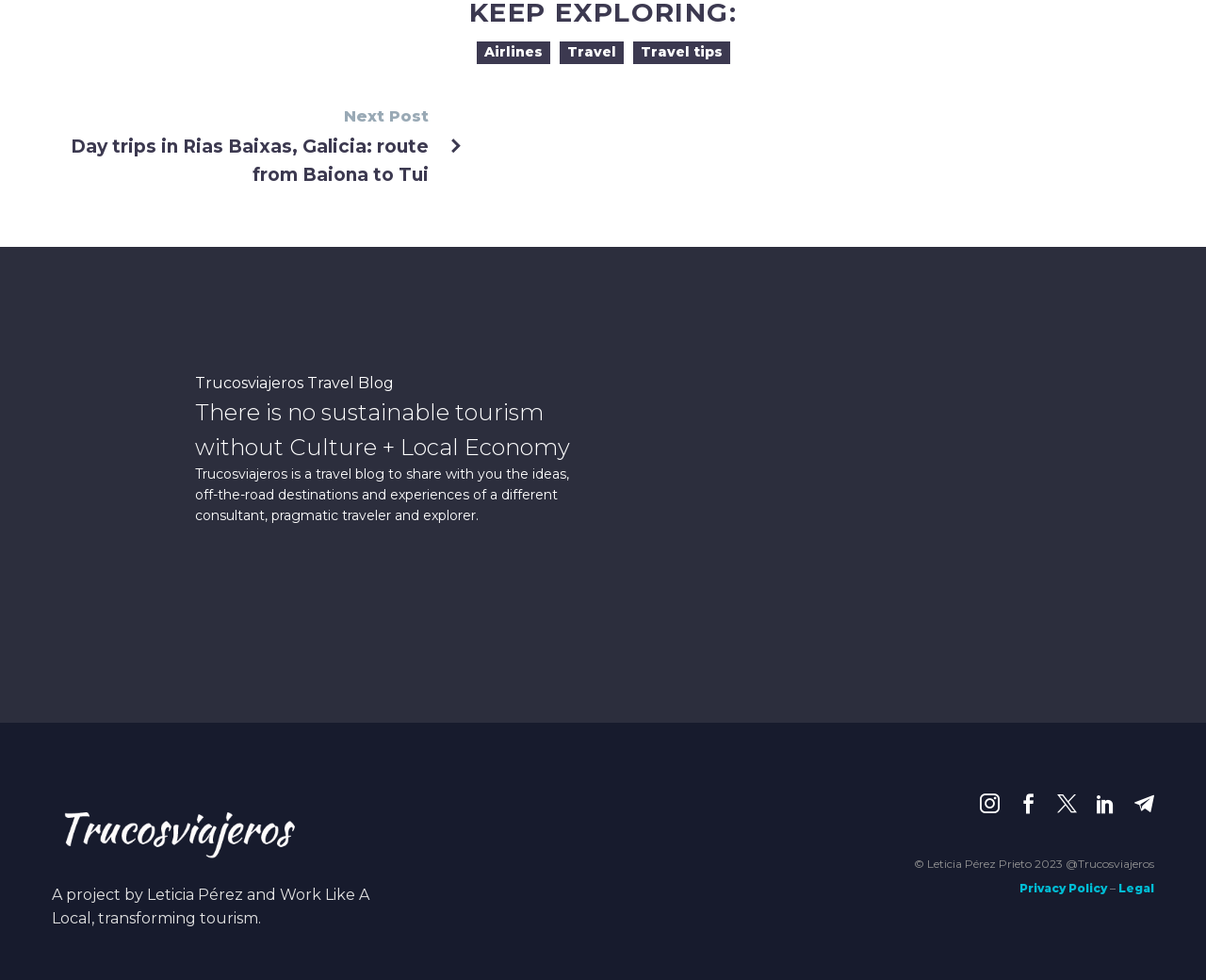Respond with a single word or phrase for the following question: 
What is the author's name?

Leticia Pérez Prieto